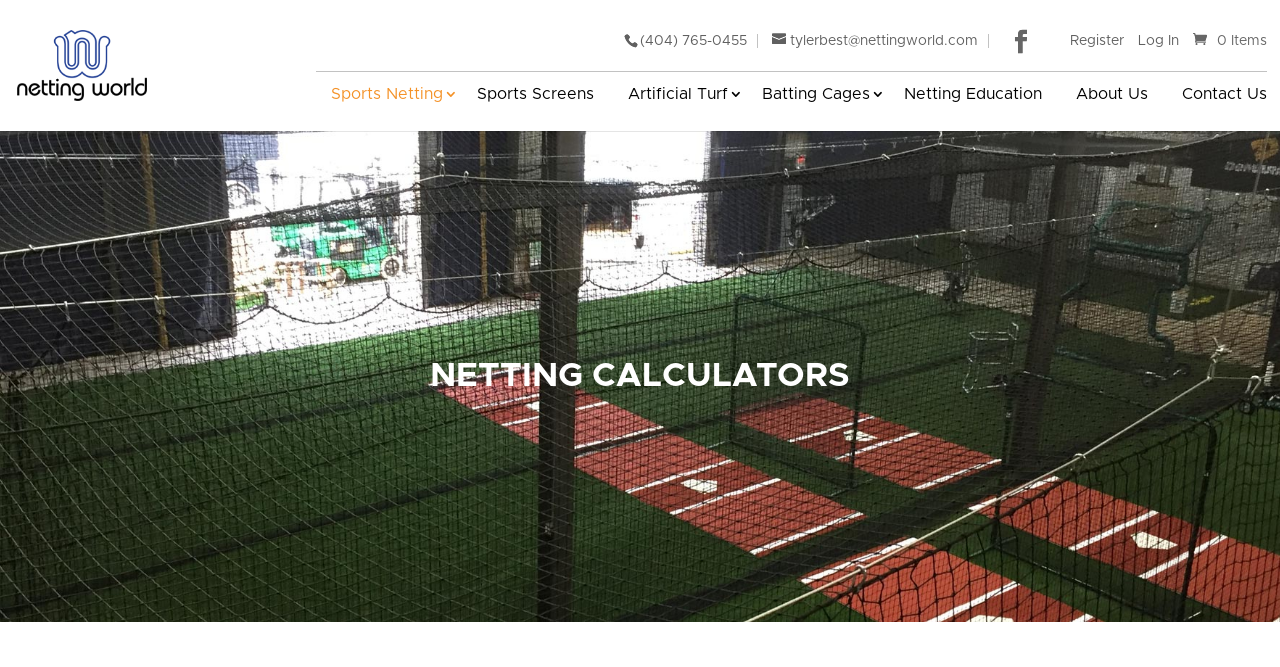Locate the bounding box of the UI element described in the following text: "title="Back To Home"".

None